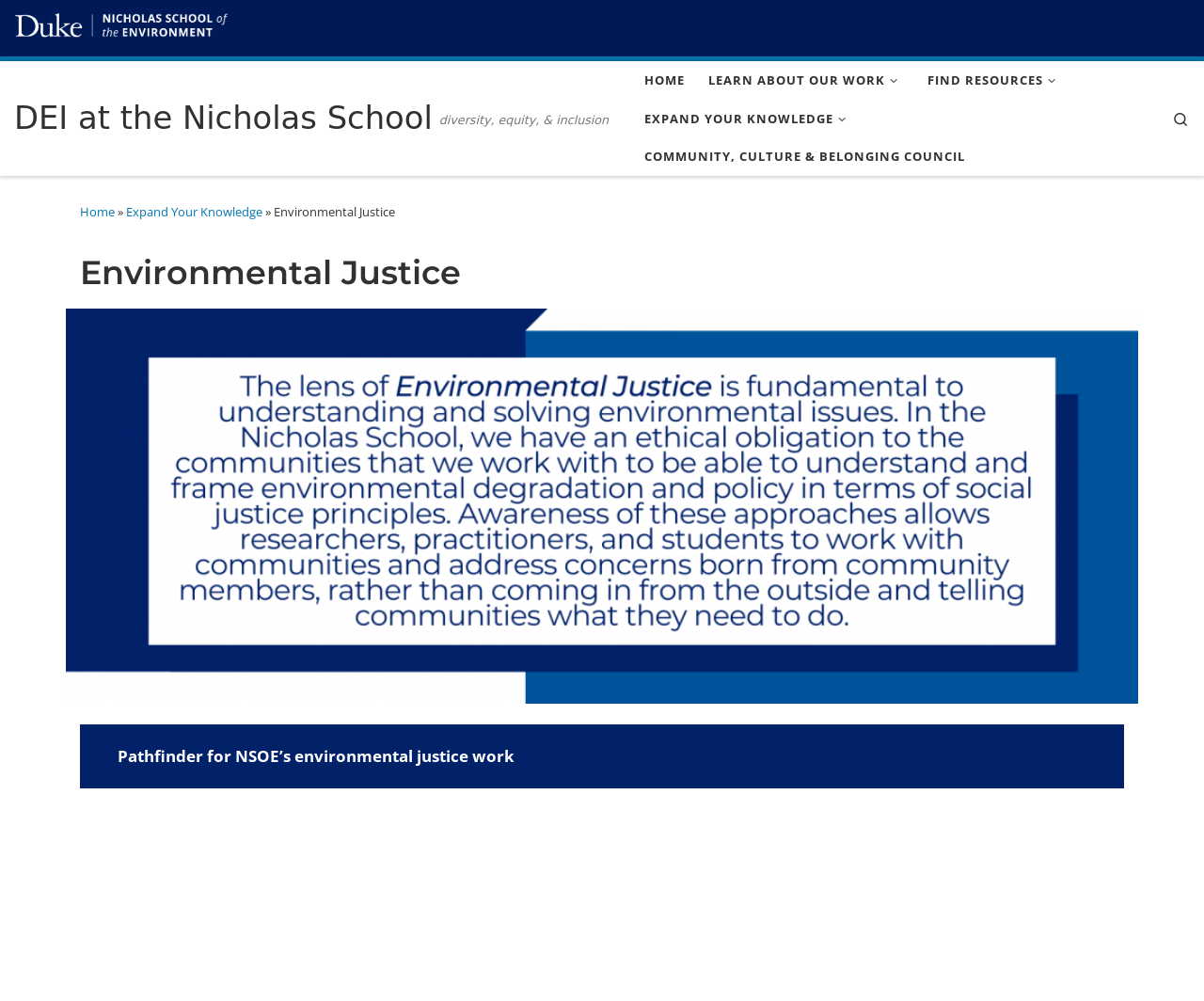Give a concise answer using only one word or phrase for this question:
What is the theme of the courses offered by Duke, UNC, and NC State?

Environmental Justice